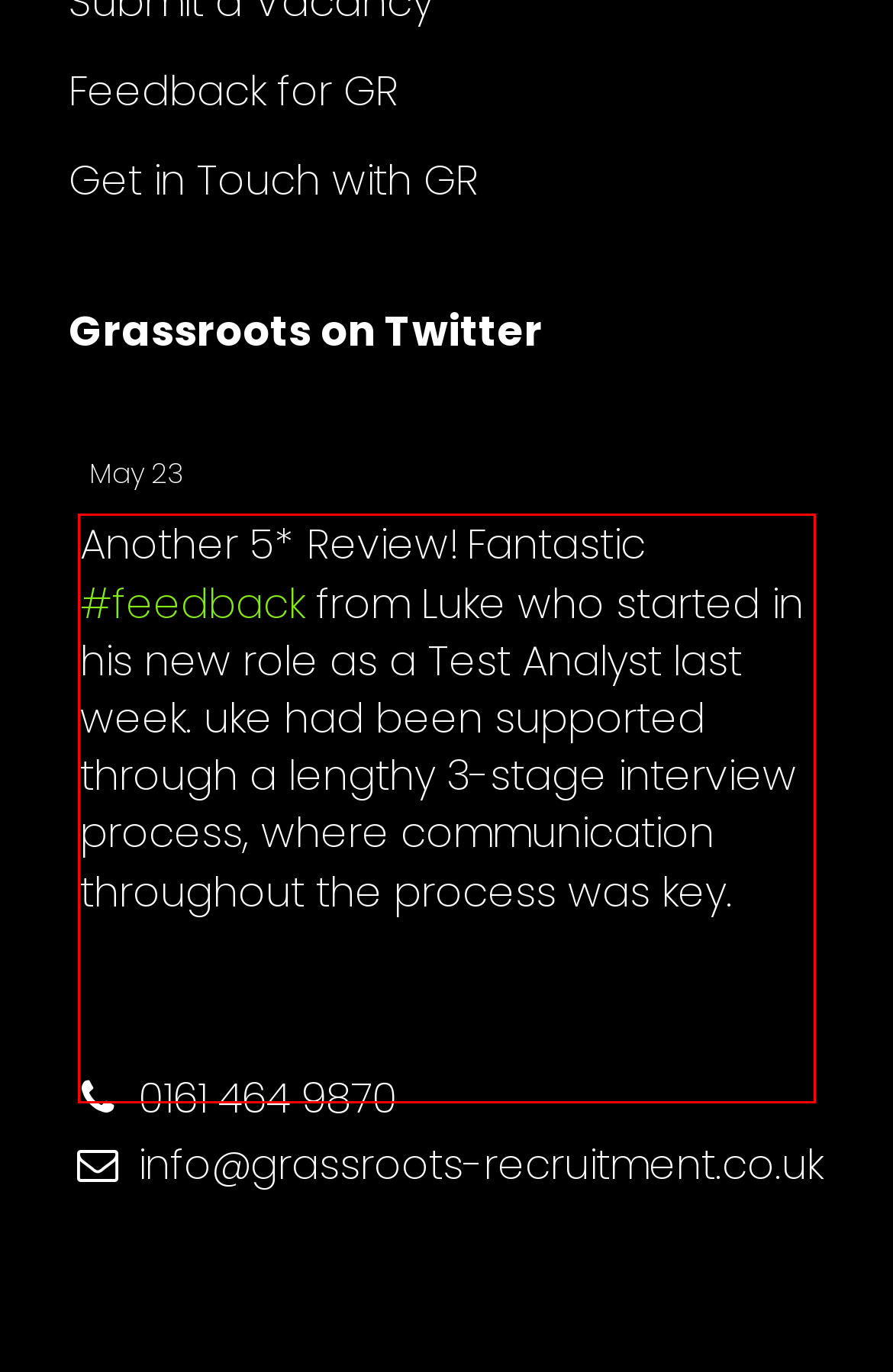Given a screenshot of a webpage, locate the red bounding box and extract the text it encloses.

Another 5* Review! Fantastic #feedback from Luke who started in his new role as a Test Analyst last week. uke had been supported through a lengthy 3-stage interview process, where communication throughout the process was key. #candidatefeedback #recruitmentprocess